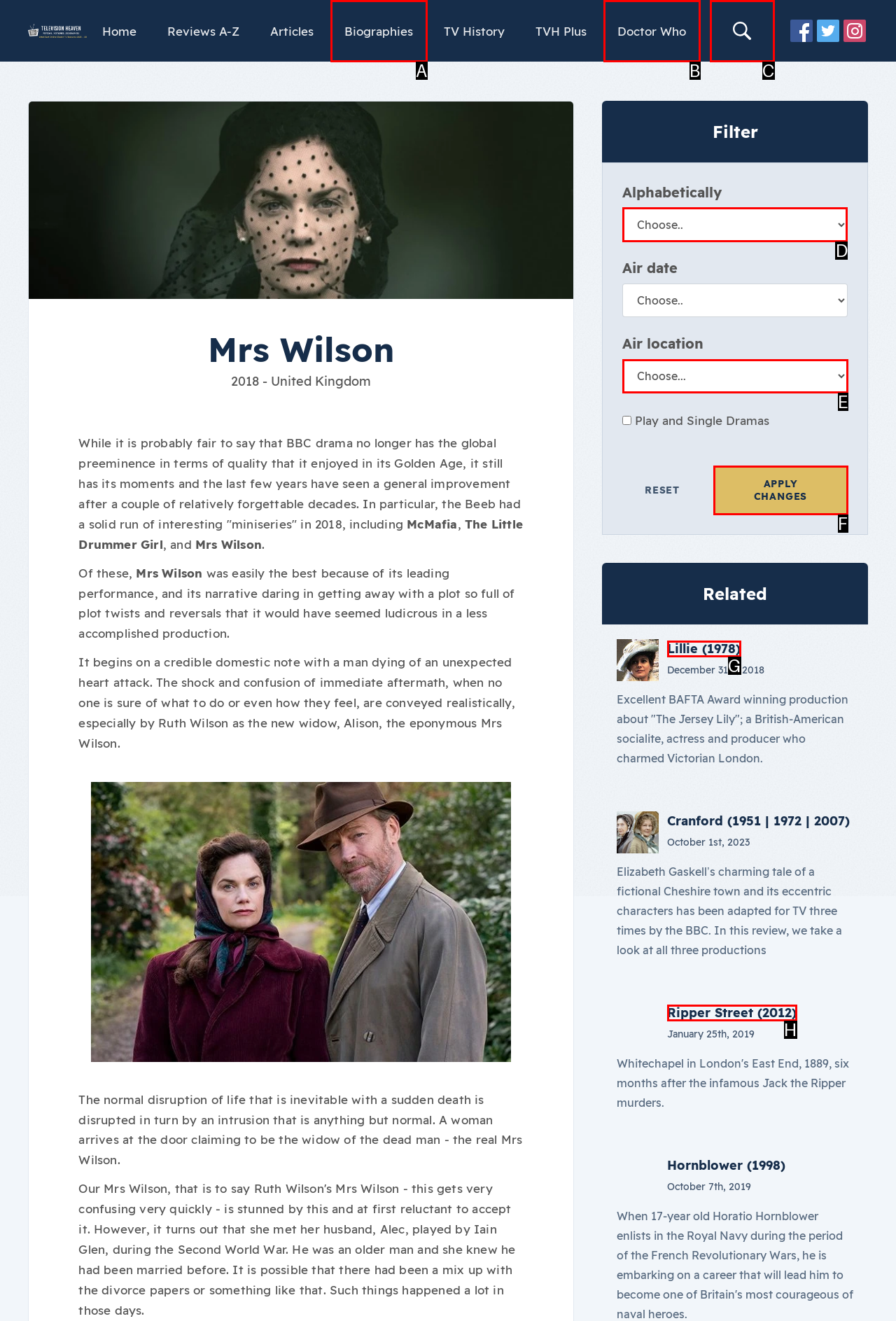Tell me which one HTML element you should click to complete the following task: Filter by Alphabetically
Answer with the option's letter from the given choices directly.

D